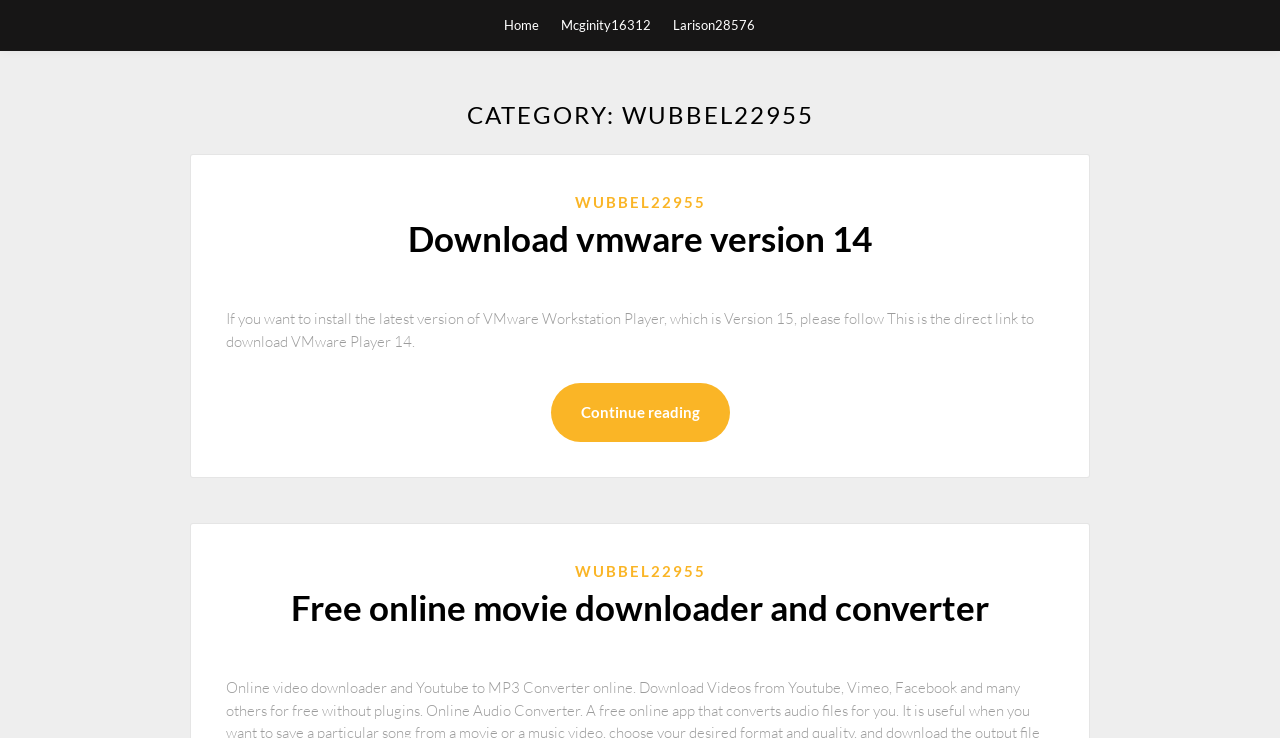Bounding box coordinates are given in the format (top-left x, top-left y, bottom-right x, bottom-right y). All values should be floating point numbers between 0 and 1. Provide the bounding box coordinate for the UI element described as: Download vmware version 14

[0.319, 0.295, 0.681, 0.351]